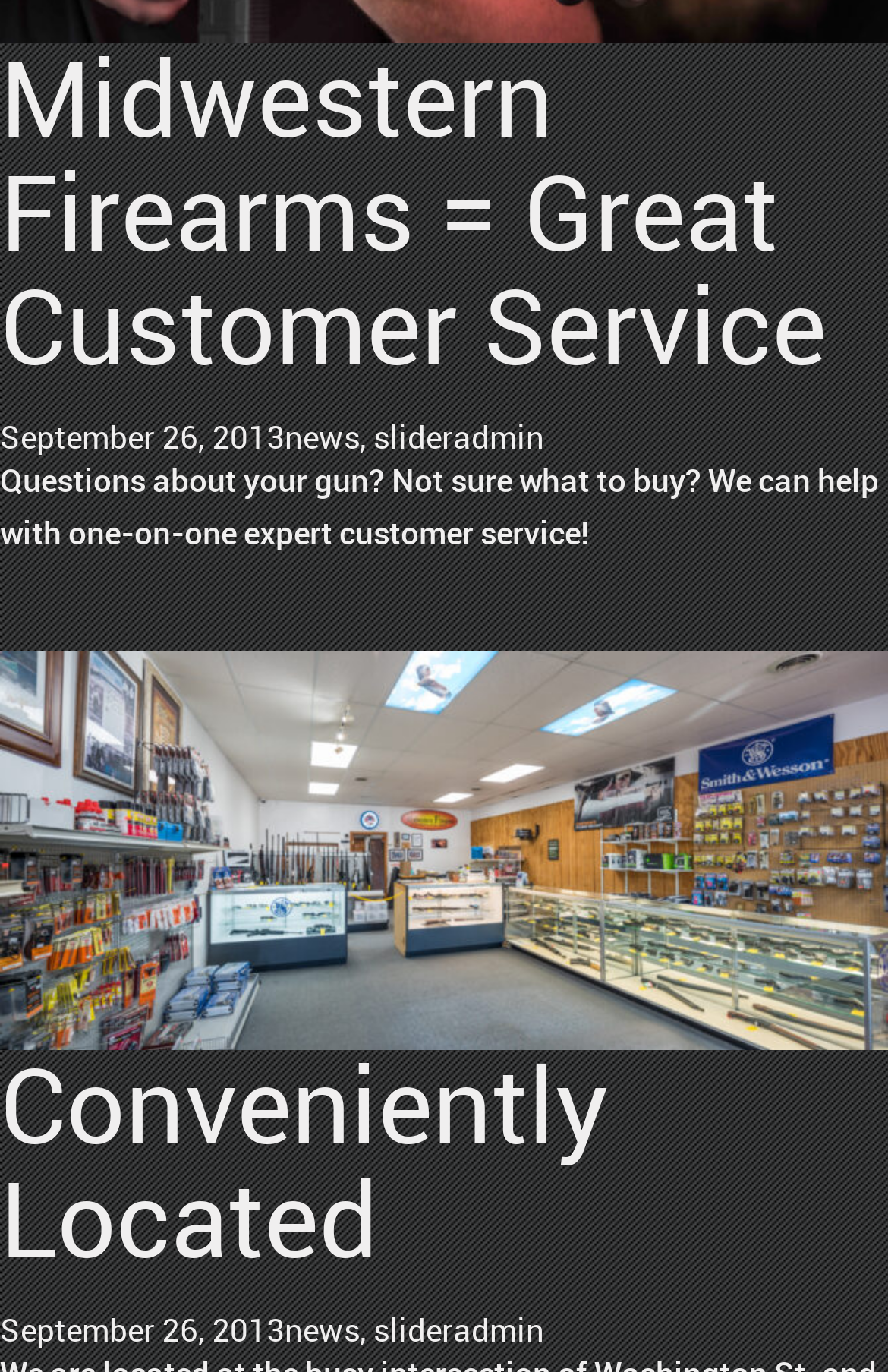Please determine the bounding box coordinates of the element to click in order to execute the following instruction: "Visit 'news'". The coordinates should be four float numbers between 0 and 1, specified as [left, top, right, bottom].

[0.321, 0.307, 0.405, 0.332]